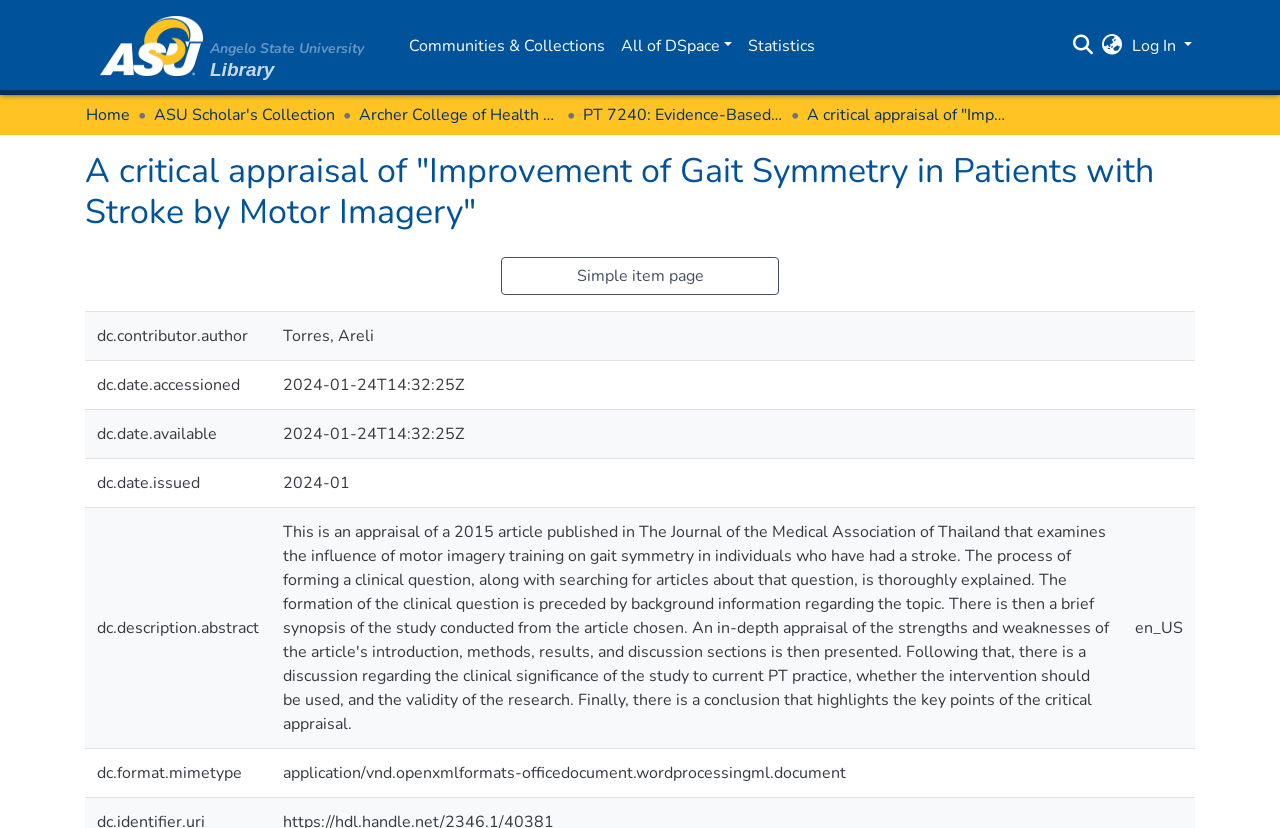Can you find the bounding box coordinates for the element that needs to be clicked to execute this instruction: "Switch language"? The coordinates should be given as four float numbers between 0 and 1, i.e., [left, top, right, bottom].

[0.859, 0.04, 0.879, 0.069]